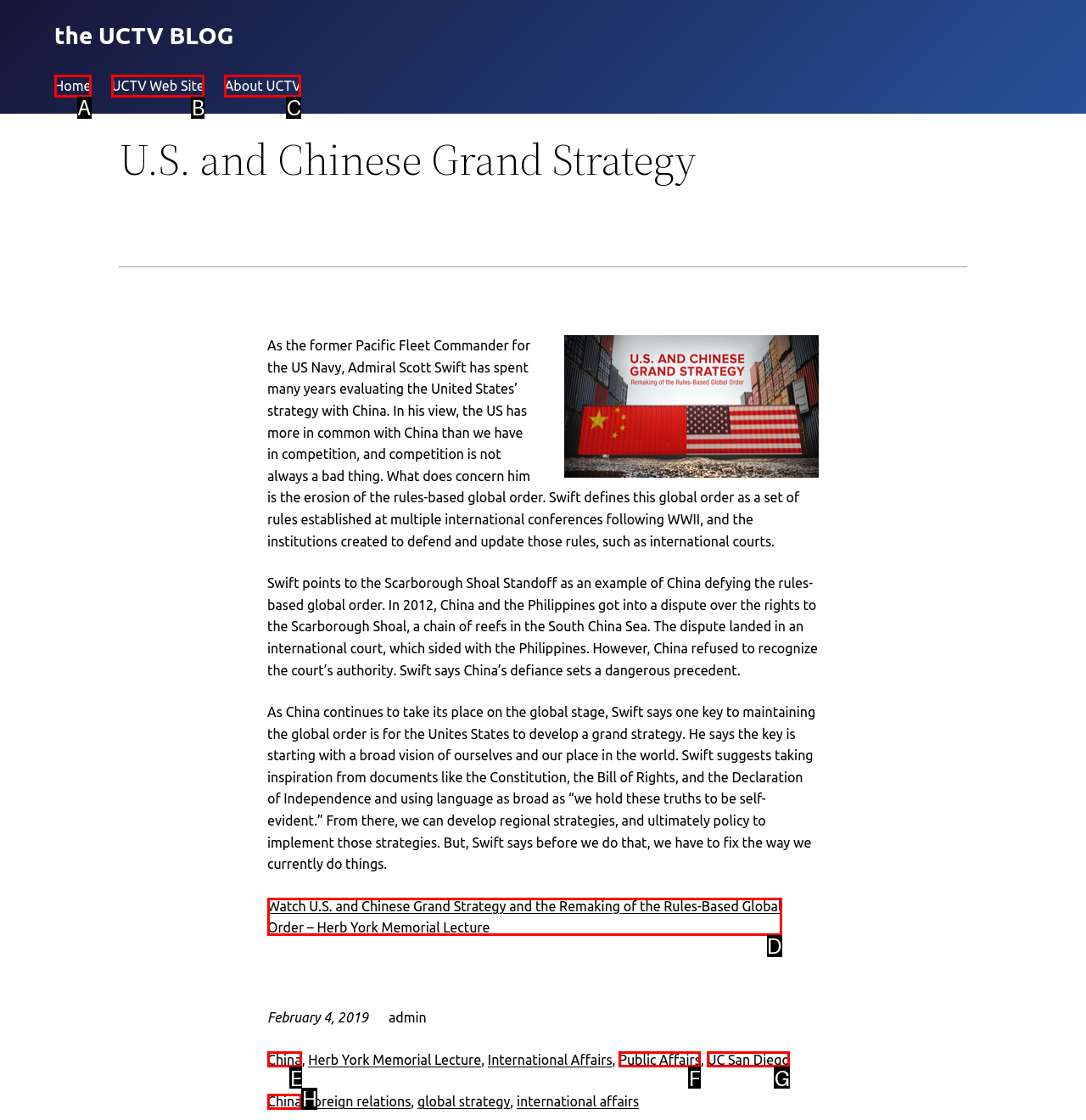Determine which HTML element best suits the description: China. Reply with the letter of the matching option.

H